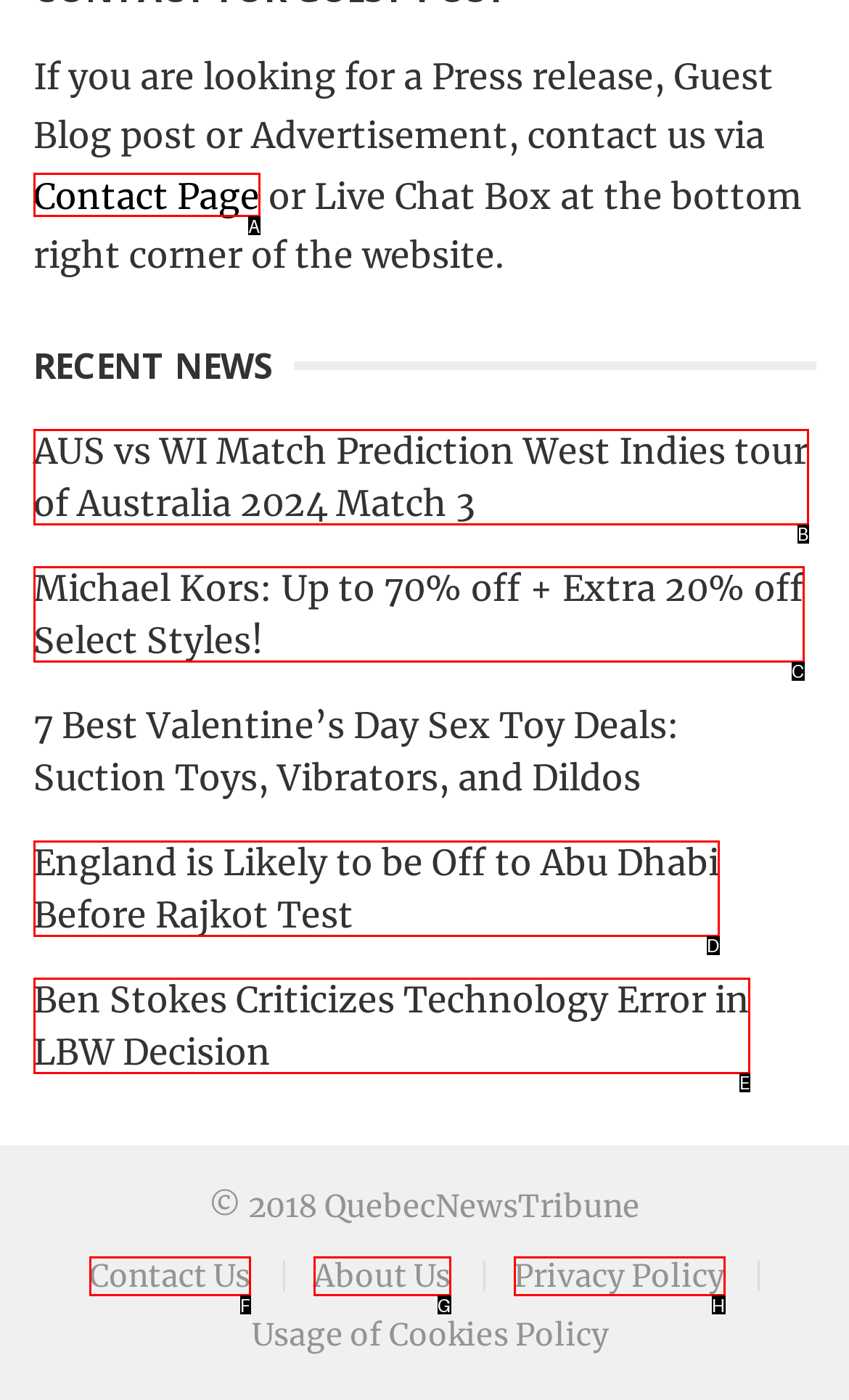Which option corresponds to the following element description: About Us?
Please provide the letter of the correct choice.

G